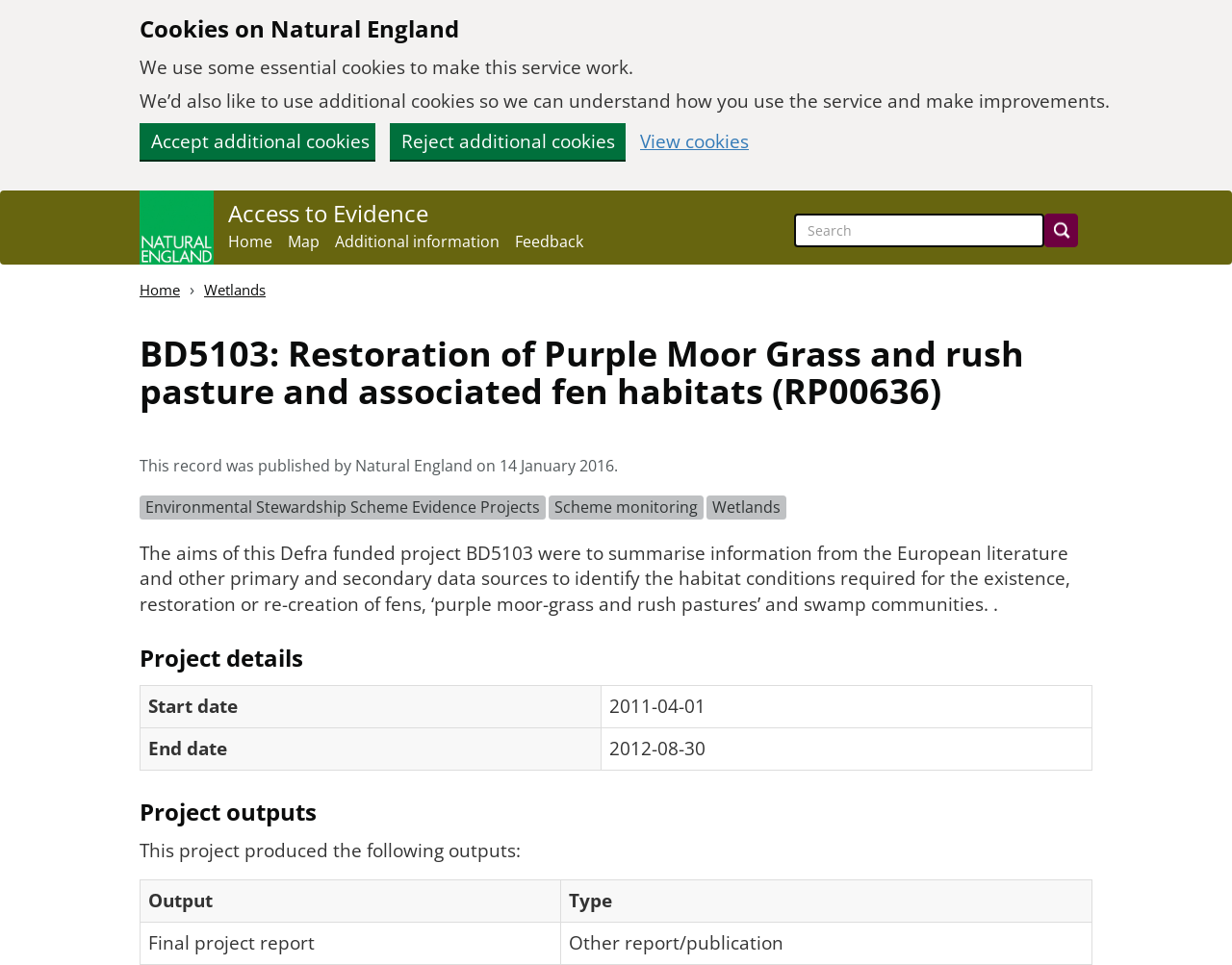Identify and provide the main heading of the webpage.

BD5103: Restoration of Purple Moor Grass and rush pasture and associated fen habitats (RP00636)